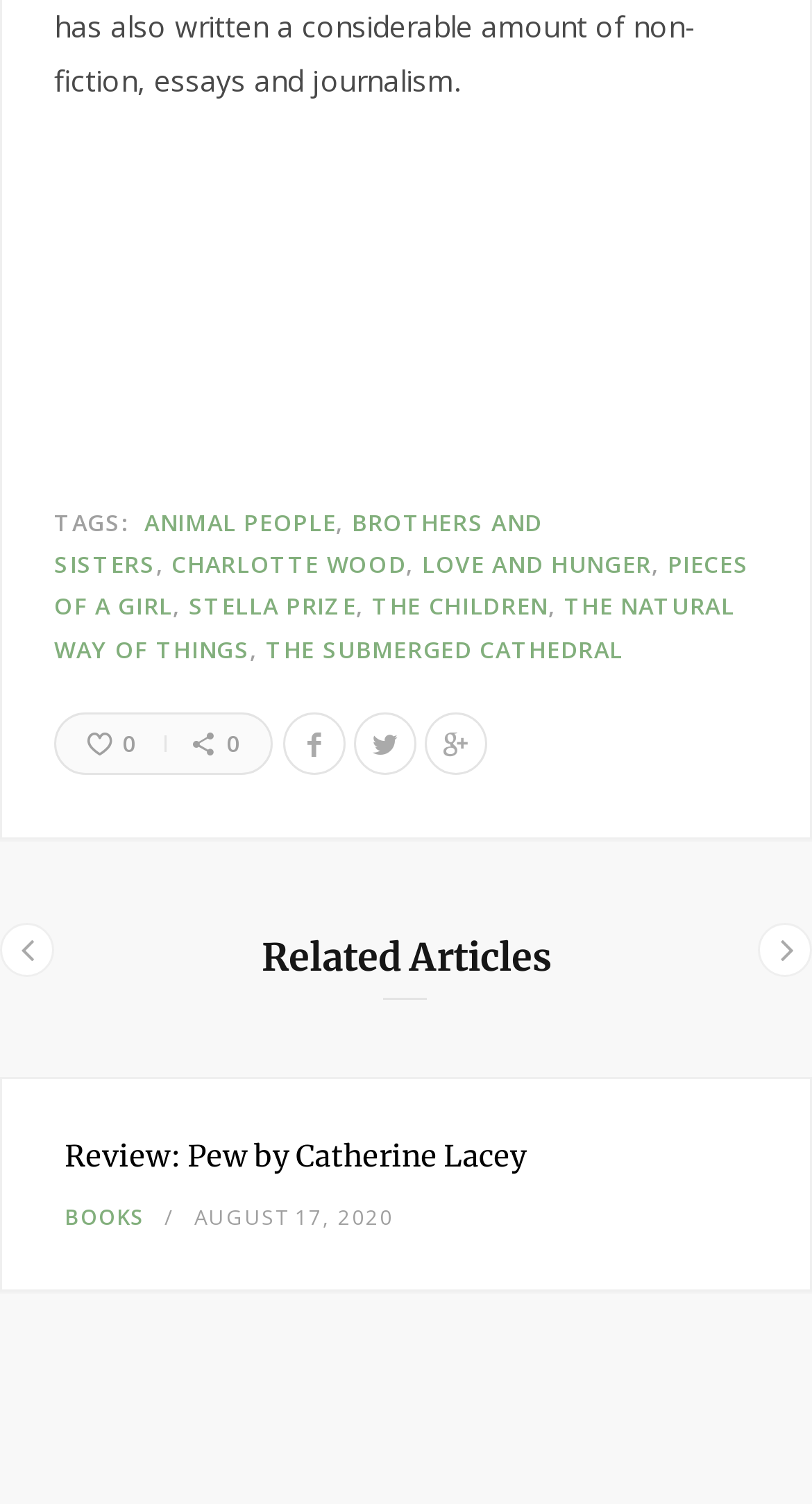Please locate the bounding box coordinates of the region I need to click to follow this instruction: "Click on the 'ANIMAL PEOPLE' link".

[0.178, 0.336, 0.433, 0.357]